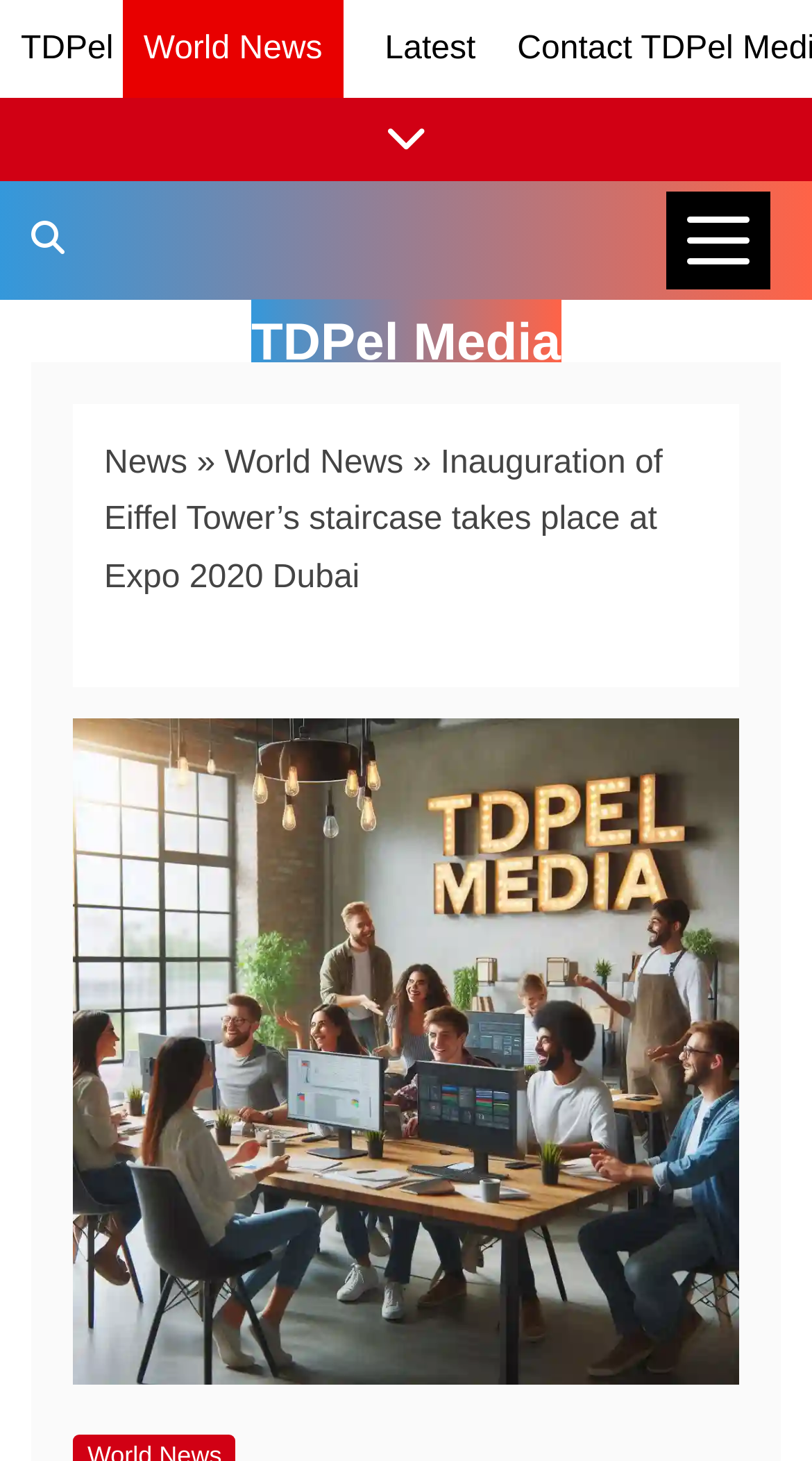Please determine the bounding box coordinates for the UI element described here. Use the format (top-left x, top-left y, bottom-right x, bottom-right y) with values bounded between 0 and 1: World News

[0.276, 0.305, 0.497, 0.329]